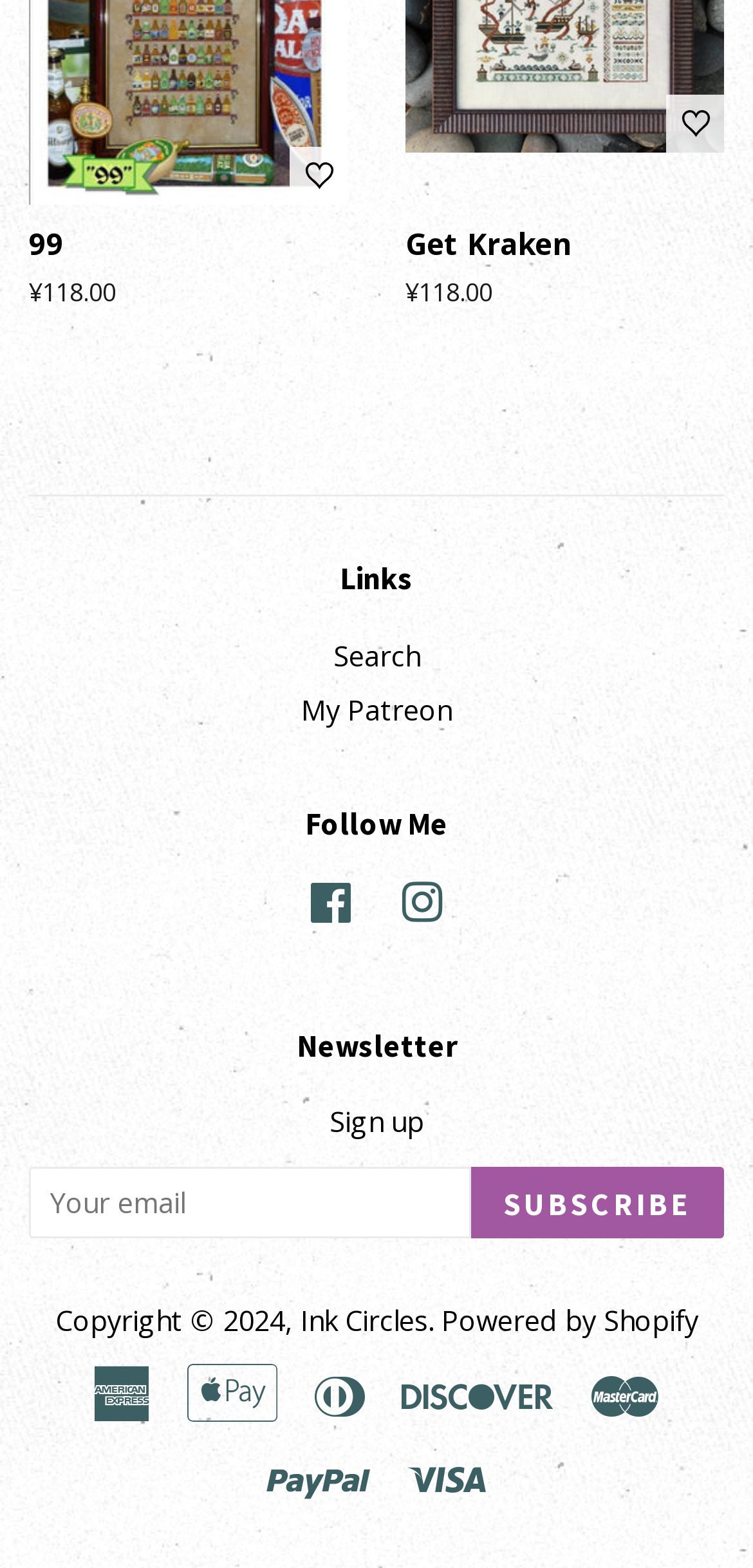Please locate the bounding box coordinates for the element that should be clicked to achieve the following instruction: "go to the Homepage". Ensure the coordinates are given as four float numbers between 0 and 1, i.e., [left, top, right, bottom].

None